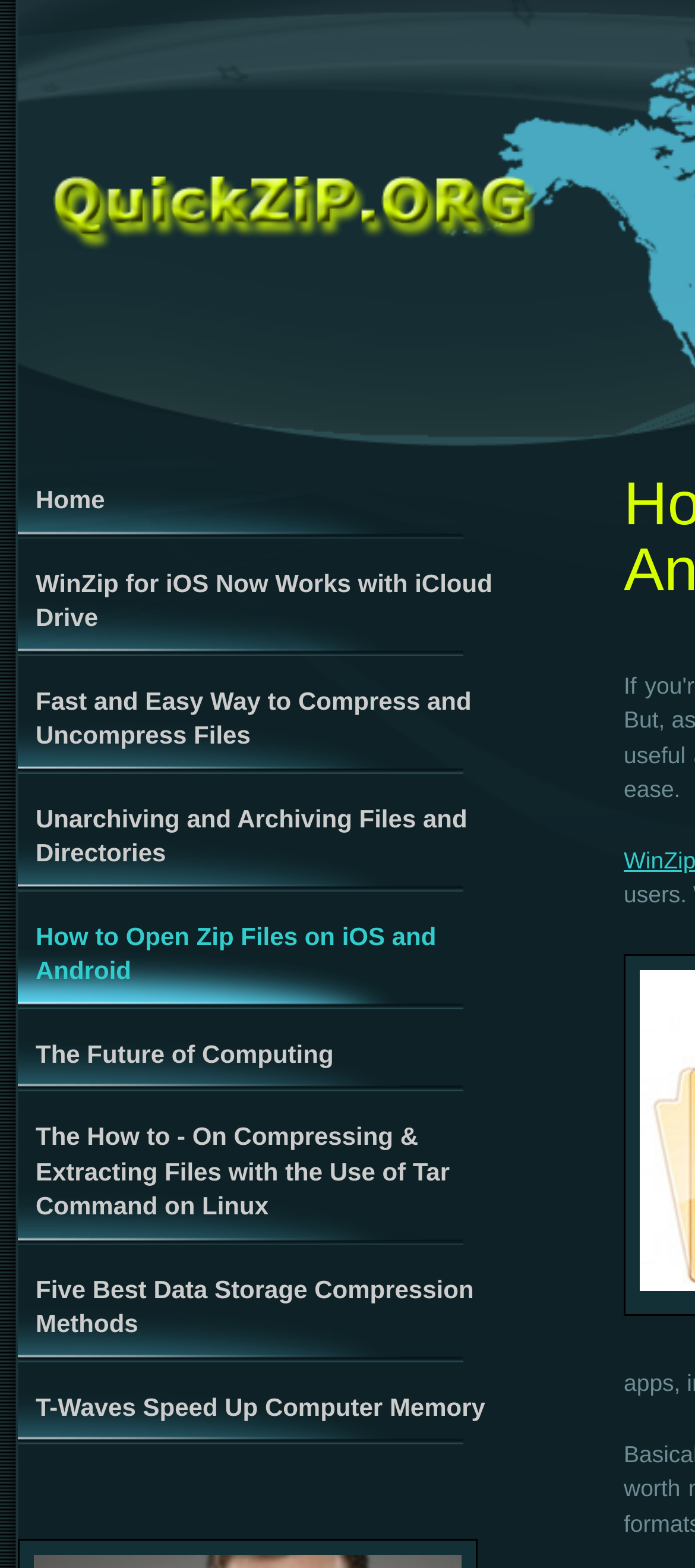Please find and report the bounding box coordinates of the element to click in order to perform the following action: "read about How to Open Zip Files on iOS and Android". The coordinates should be expressed as four float numbers between 0 and 1, in the format [left, top, right, bottom].

[0.026, 0.574, 0.744, 0.643]